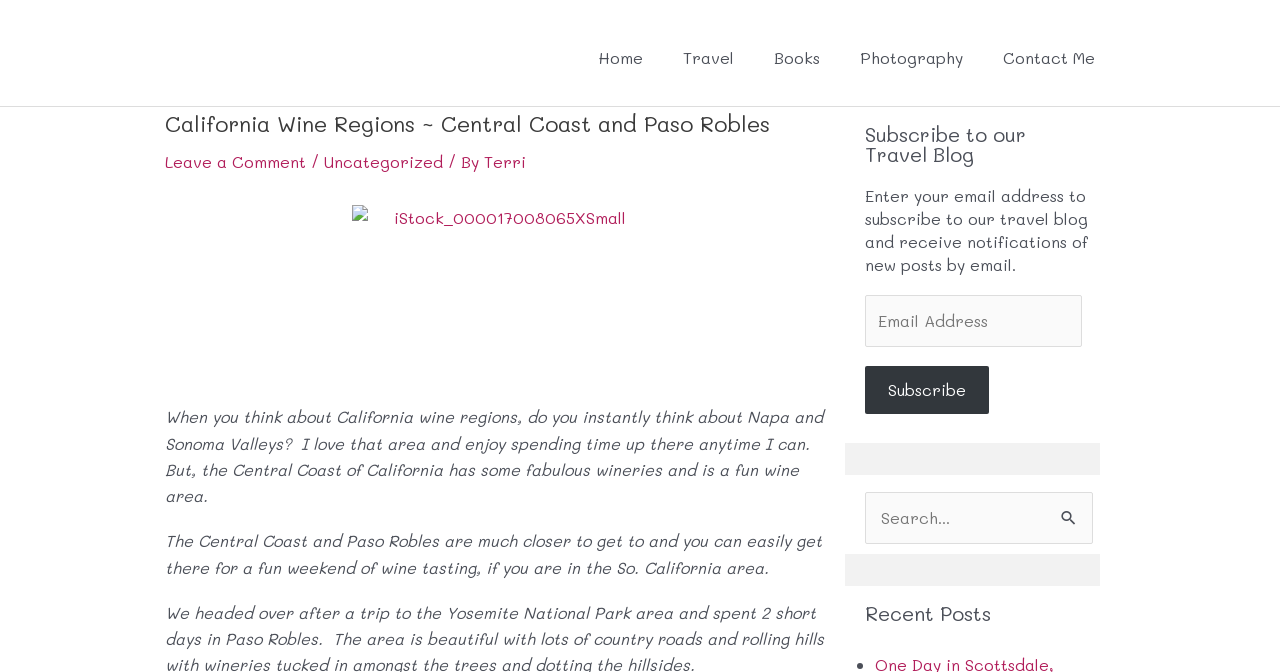Identify the bounding box coordinates of the element that should be clicked to fulfill this task: "Click on the 'Home' link". The coordinates should be provided as four float numbers between 0 and 1, i.e., [left, top, right, bottom].

[0.452, 0.039, 0.518, 0.134]